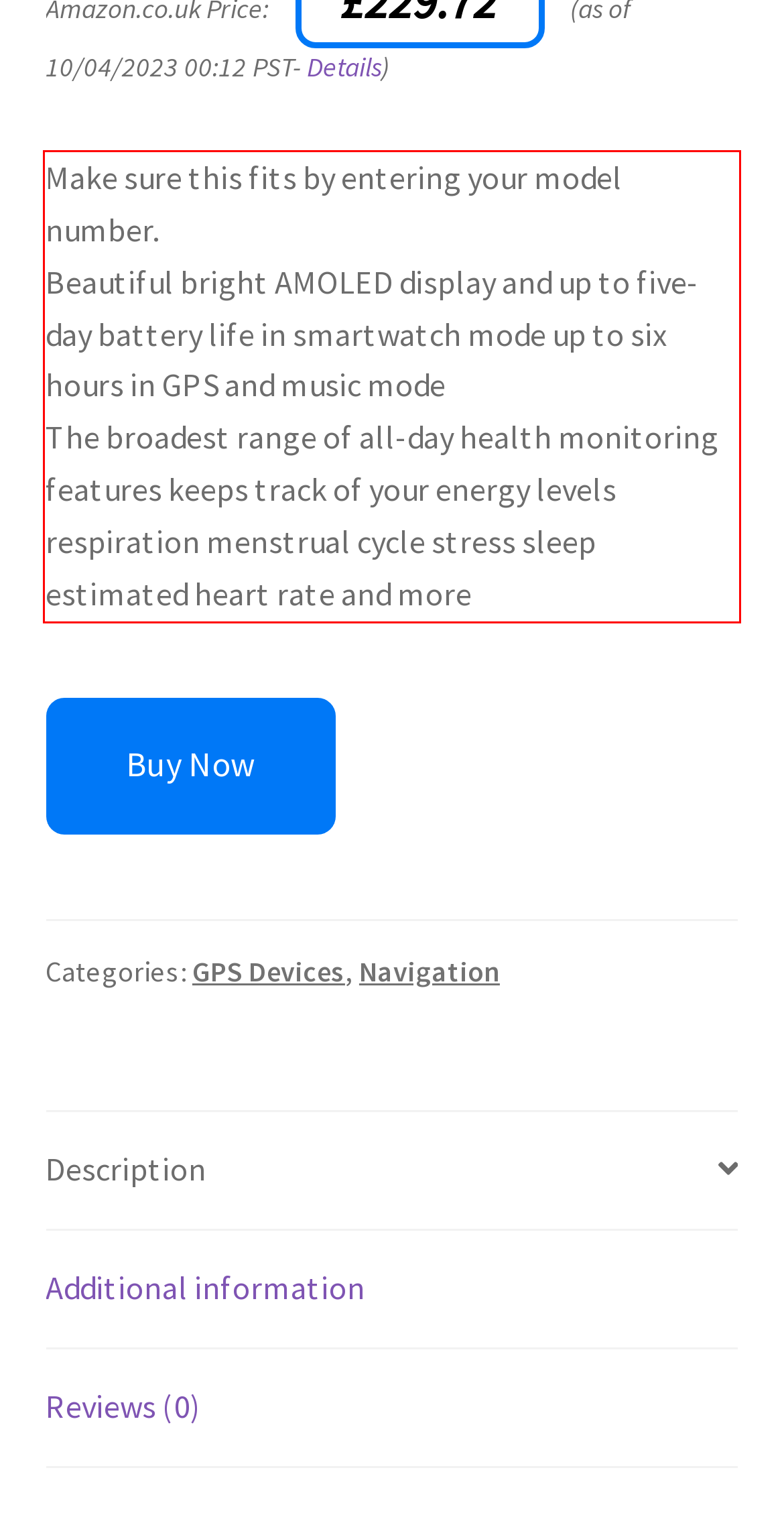Analyze the red bounding box in the provided webpage screenshot and generate the text content contained within.

Make sure this fits by entering your model number. Beautiful bright AMOLED display and up to five-day battery life in smartwatch mode up to six hours in GPS and music mode The broadest range of all-day health monitoring features keeps track of your energy levels respiration menstrual cycle stress sleep estimated heart rate and more